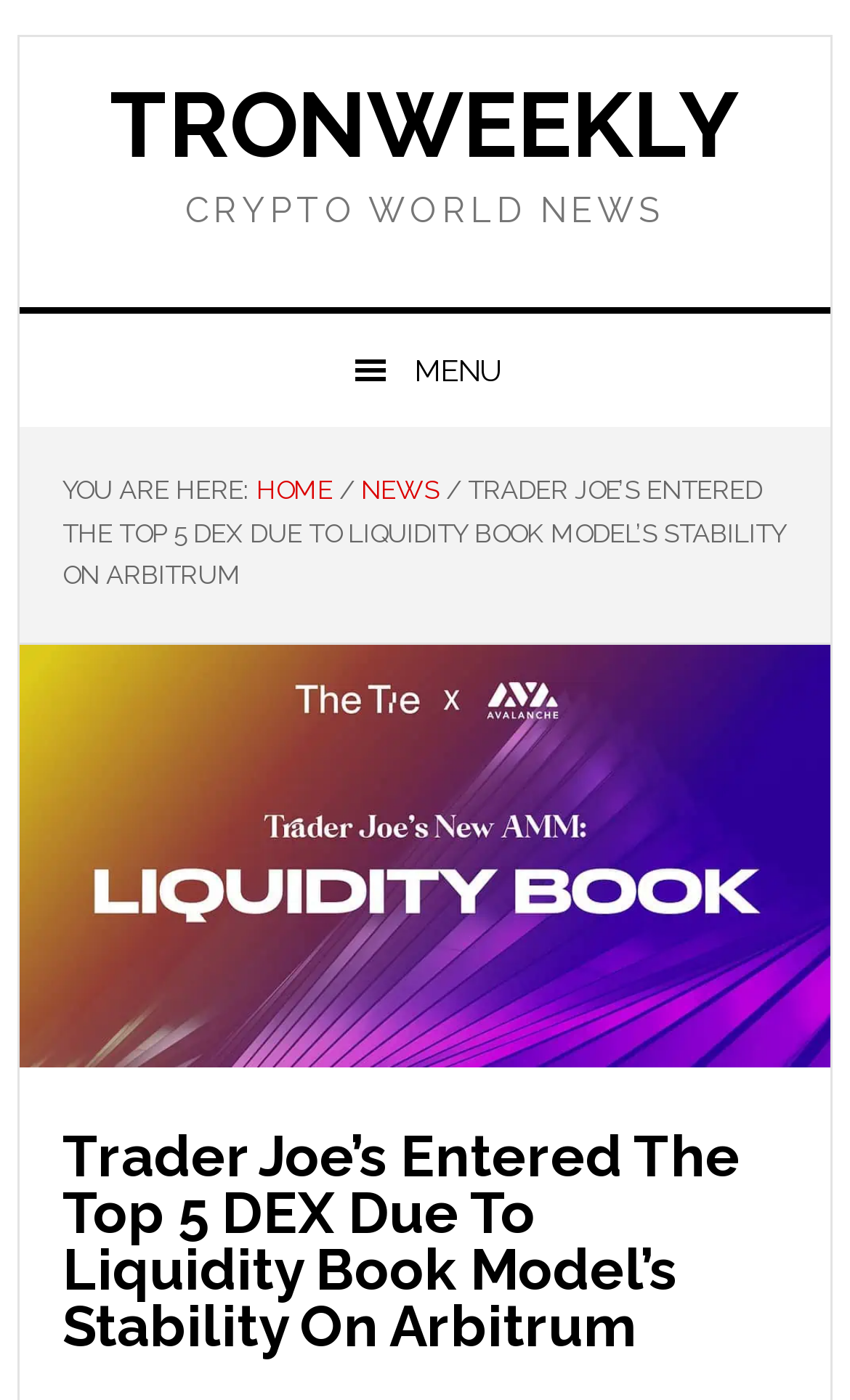Determine the bounding box for the HTML element described here: "News". The coordinates should be given as [left, top, right, bottom] with each number being a float between 0 and 1.

[0.425, 0.339, 0.517, 0.361]